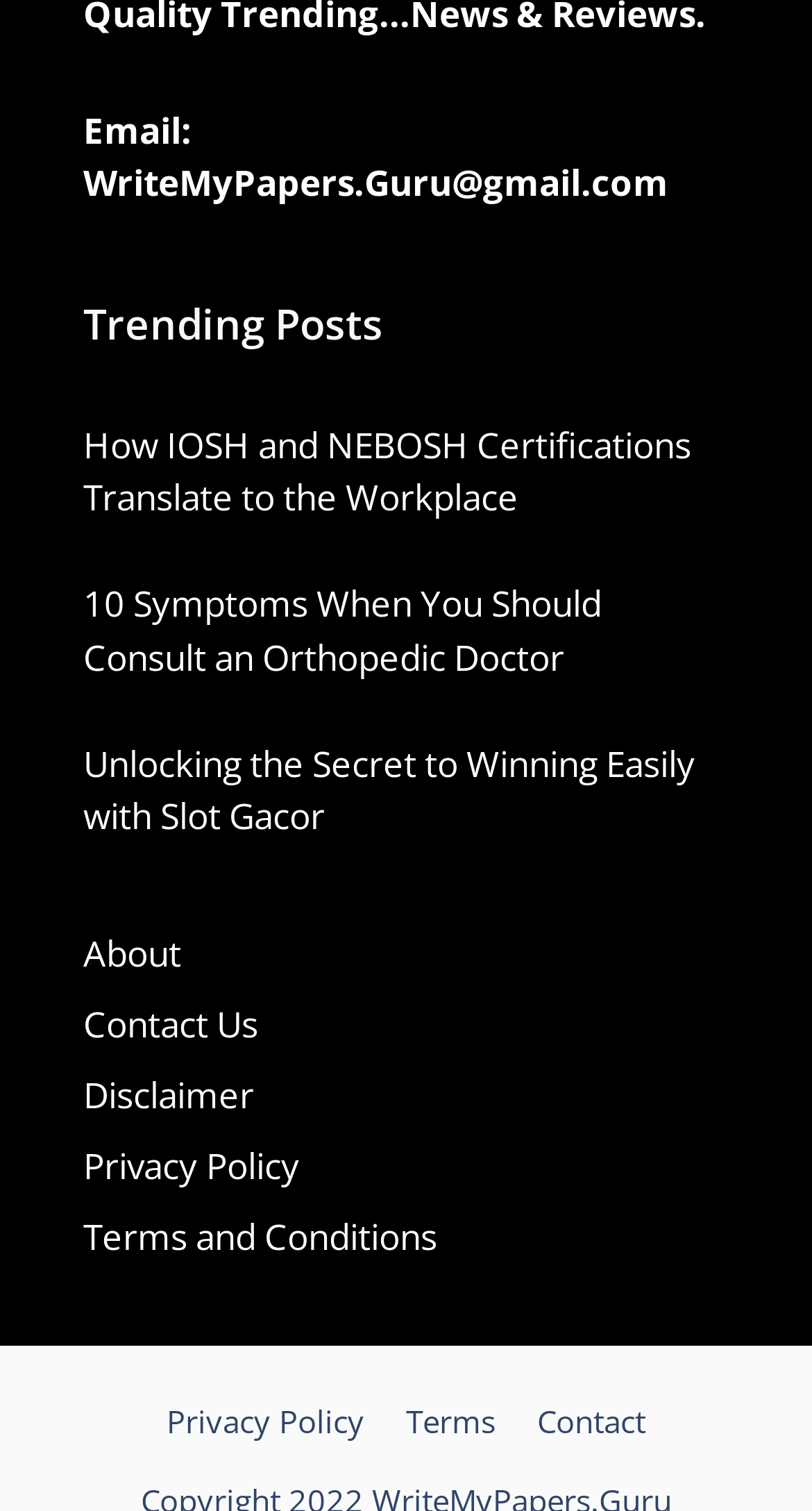Please identify the bounding box coordinates of the clickable area that will allow you to execute the instruction: "Consult an orthopedic doctor".

[0.103, 0.384, 0.741, 0.451]